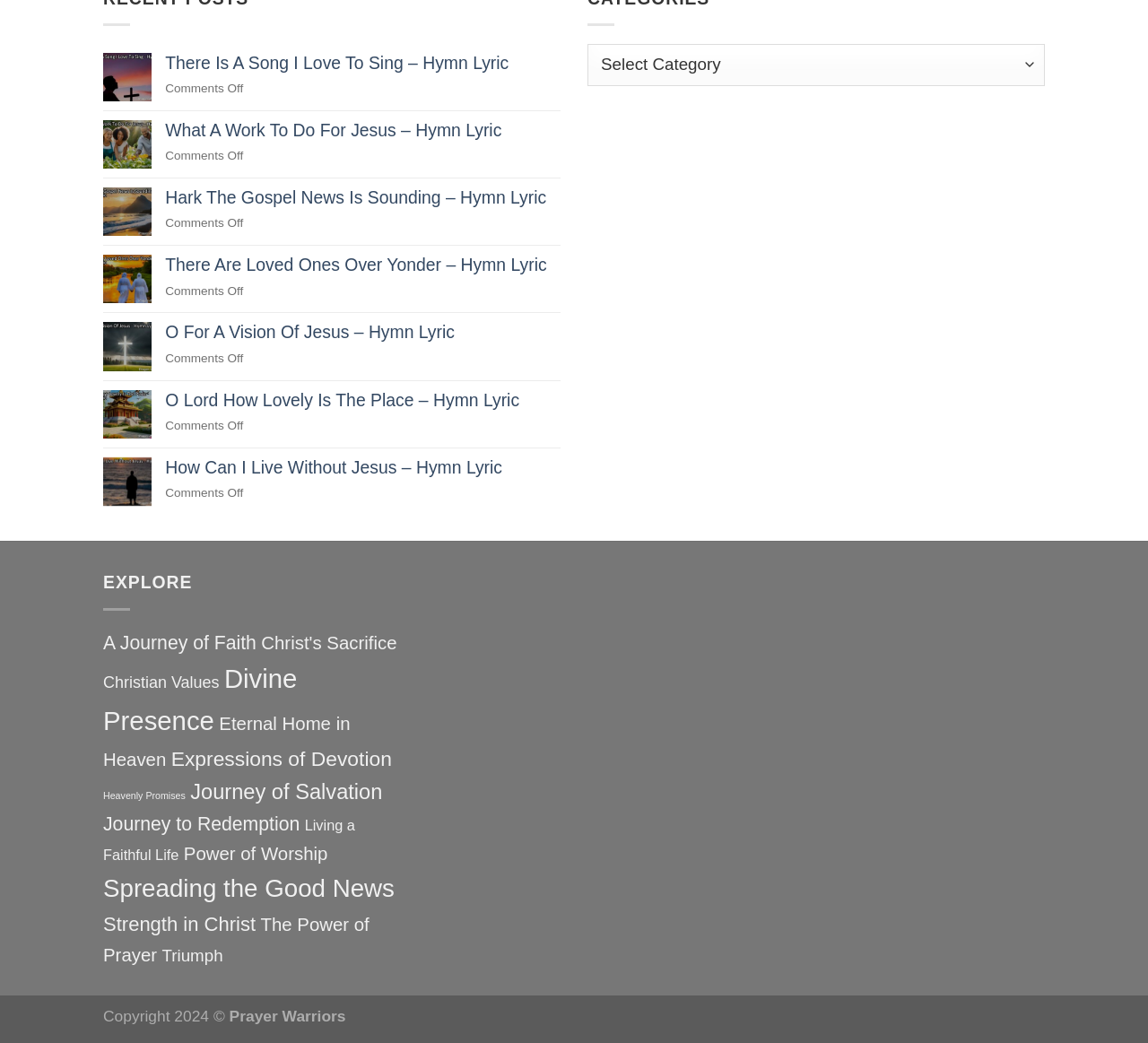Predict the bounding box of the UI element based on this description: "Expressions of Devotion".

[0.149, 0.716, 0.341, 0.739]